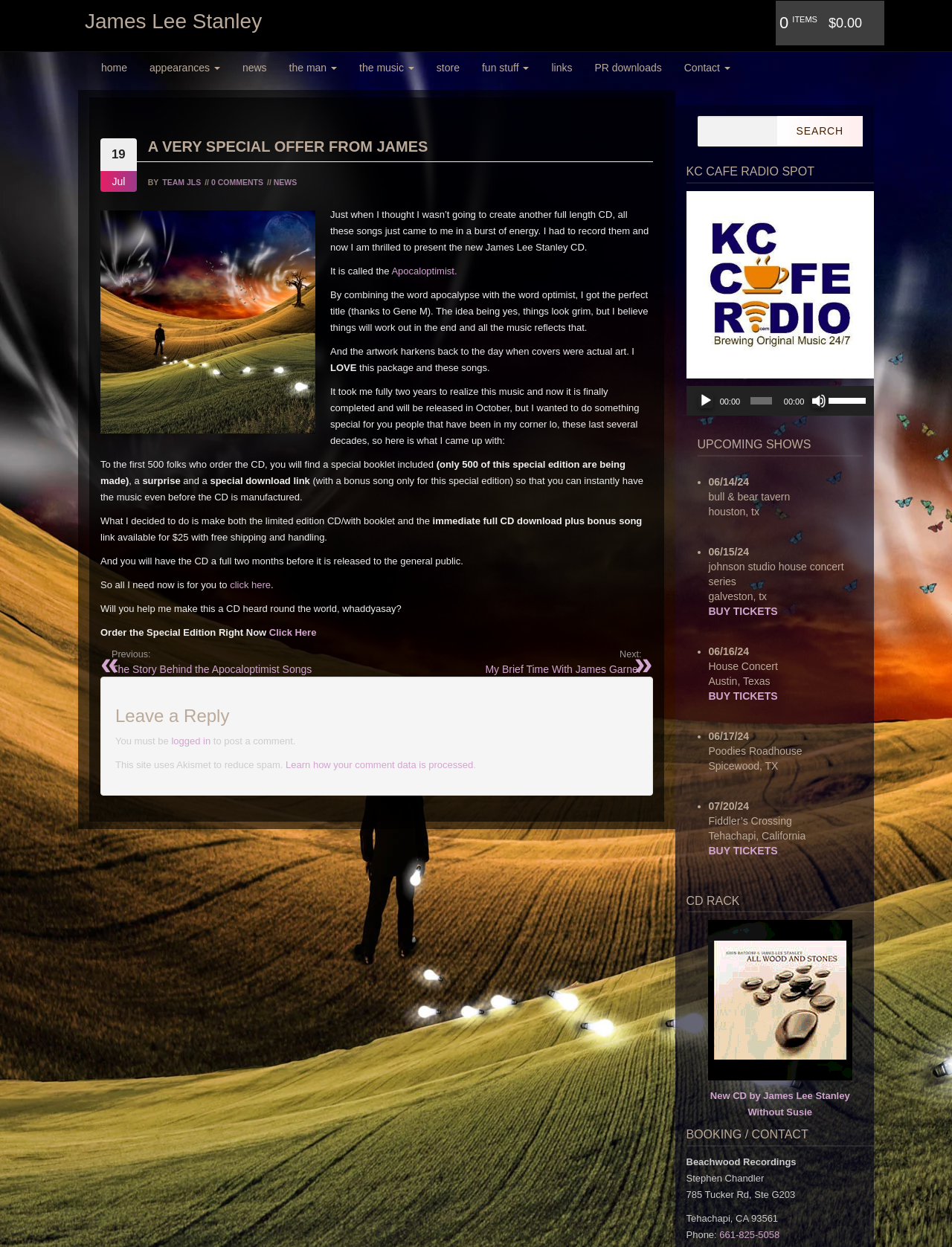Please provide the bounding box coordinates for the UI element as described: "Fiddler’s Crossing". The coordinates must be four floats between 0 and 1, represented as [left, top, right, bottom].

[0.744, 0.653, 0.832, 0.663]